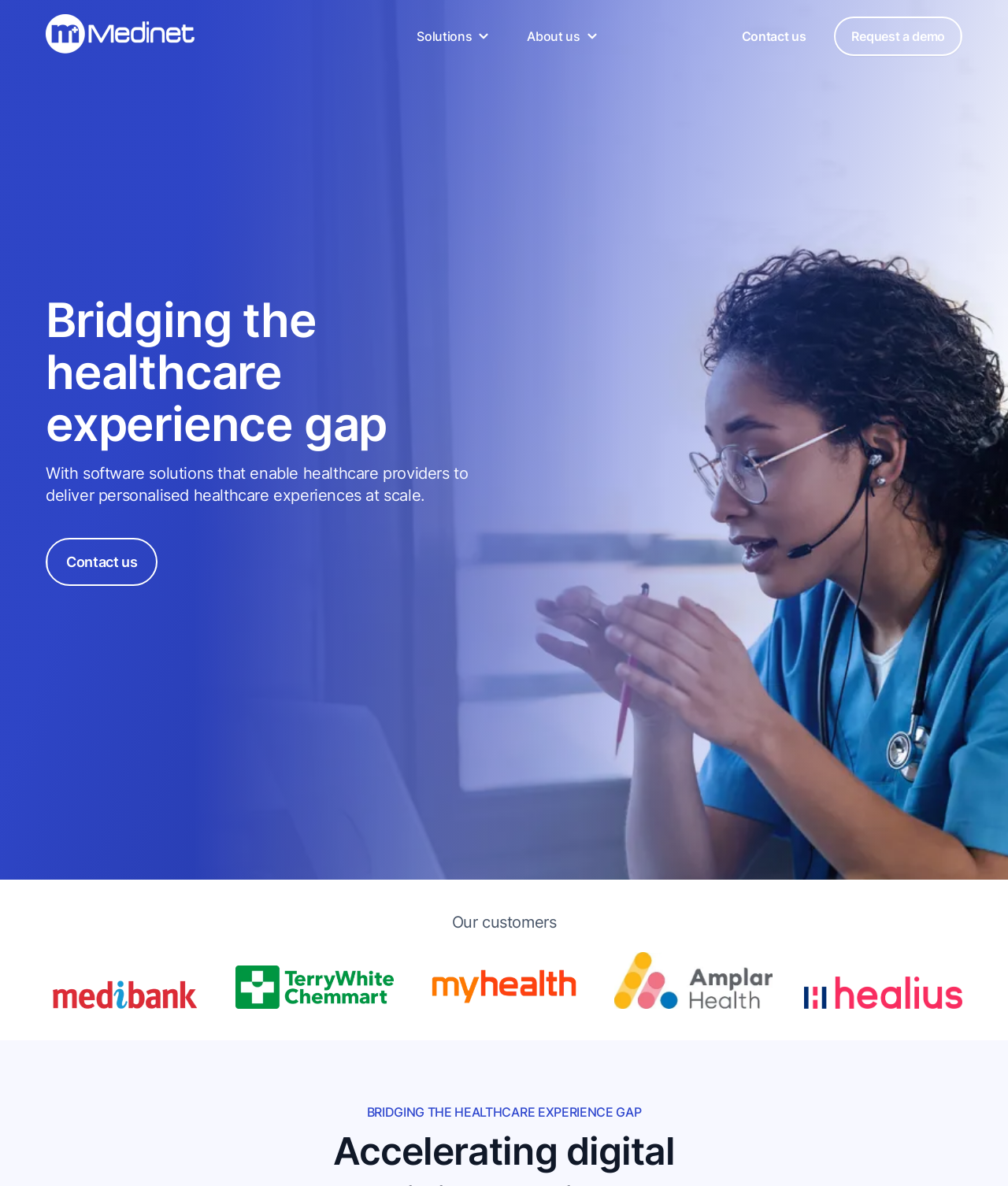Generate a thorough caption detailing the webpage content.

The webpage is about Medinet, a virtual healthcare software provider for clinics and health providers. At the top left corner, there is a home logo link. Next to it, there are three navigation links: "Solutions", "About us", and "Contact us", each accompanied by a small image. On the top right corner, there is a "Request a demo" link.

Below the navigation links, there is a large header image that spans the entire width of the page. Above the header image, there is a heading that reads "Bridging the healthcare experience gap" and a paragraph of text that explains how Medinet's software solutions enable healthcare providers to deliver personalized healthcare experiences at scale. There is also a "Contact us" link below the paragraph.

In the middle of the page, there is a section showcasing Medinet's customers, with logos of several healthcare companies, including Medibank, TWC, Myhealth, Amplar, and Healius, arranged horizontally.

At the bottom of the page, there is a large heading that reads "BRIDGING THE HEALTHCARE EXPERIENCE GAP" in bold font.